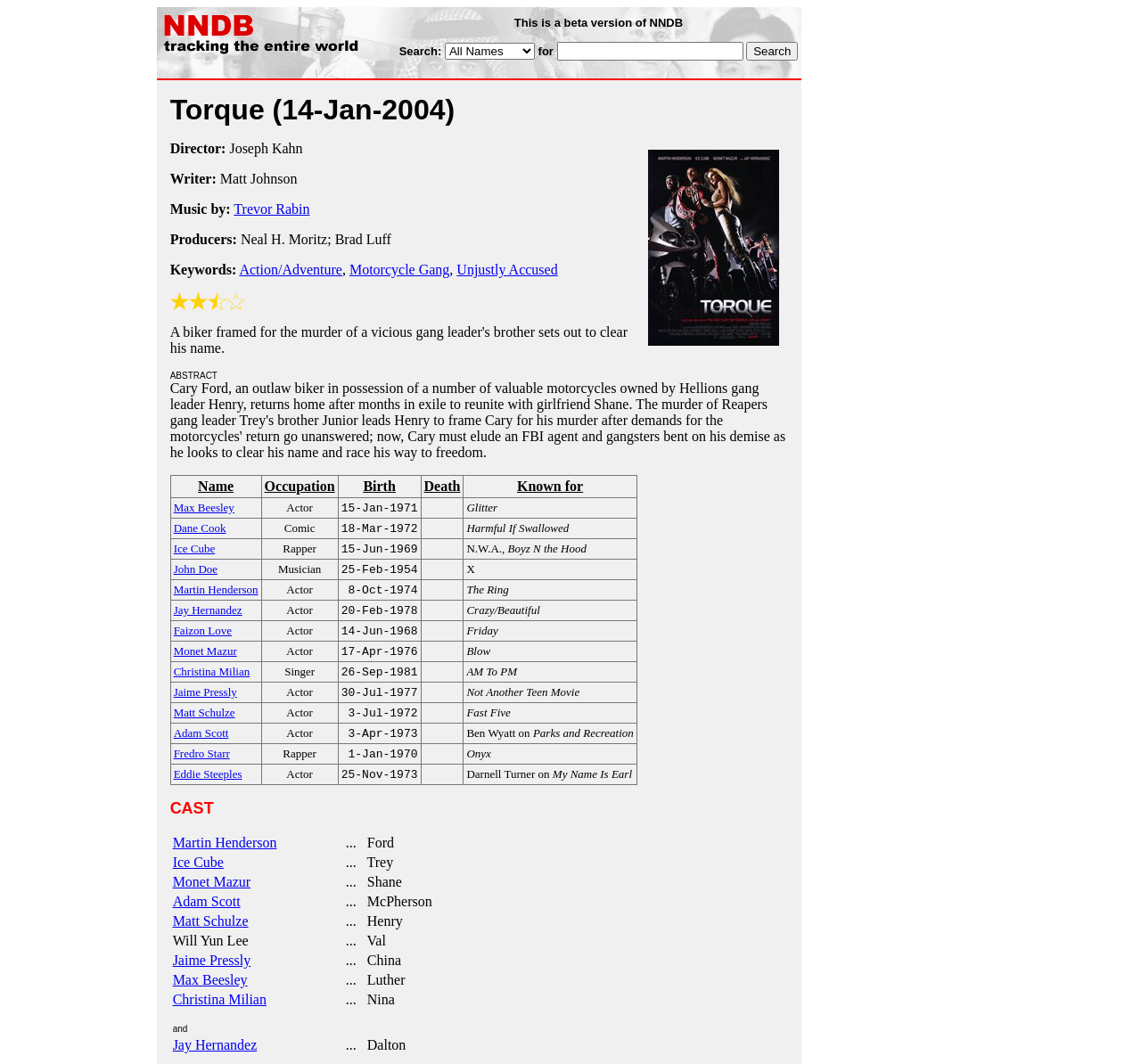Using the elements shown in the image, answer the question comprehensively: What is the occupation of Max Beesley?

In the table below, there is a row with the name 'Max Beesley' and an occupation column that says 'Actor'.